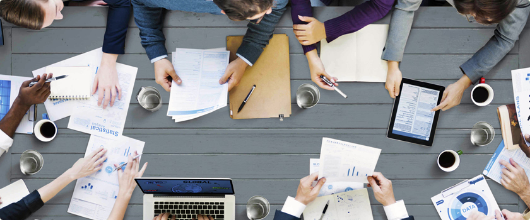Please provide a brief answer to the following inquiry using a single word or phrase:
What devices are being used in the meeting?

Laptops and a tablet